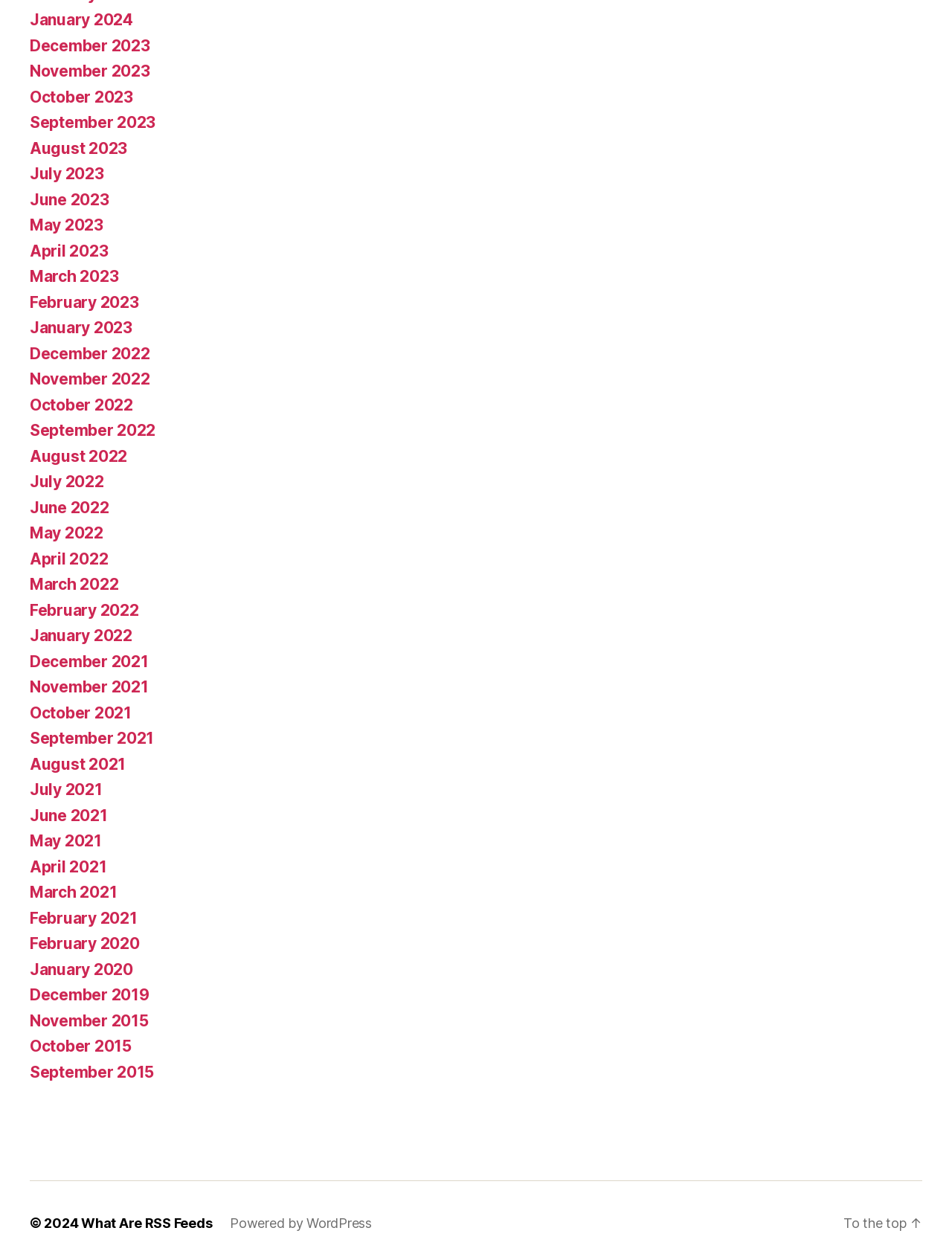Find the bounding box coordinates of the element's region that should be clicked in order to follow the given instruction: "View January 2024". The coordinates should consist of four float numbers between 0 and 1, i.e., [left, top, right, bottom].

[0.031, 0.008, 0.14, 0.023]